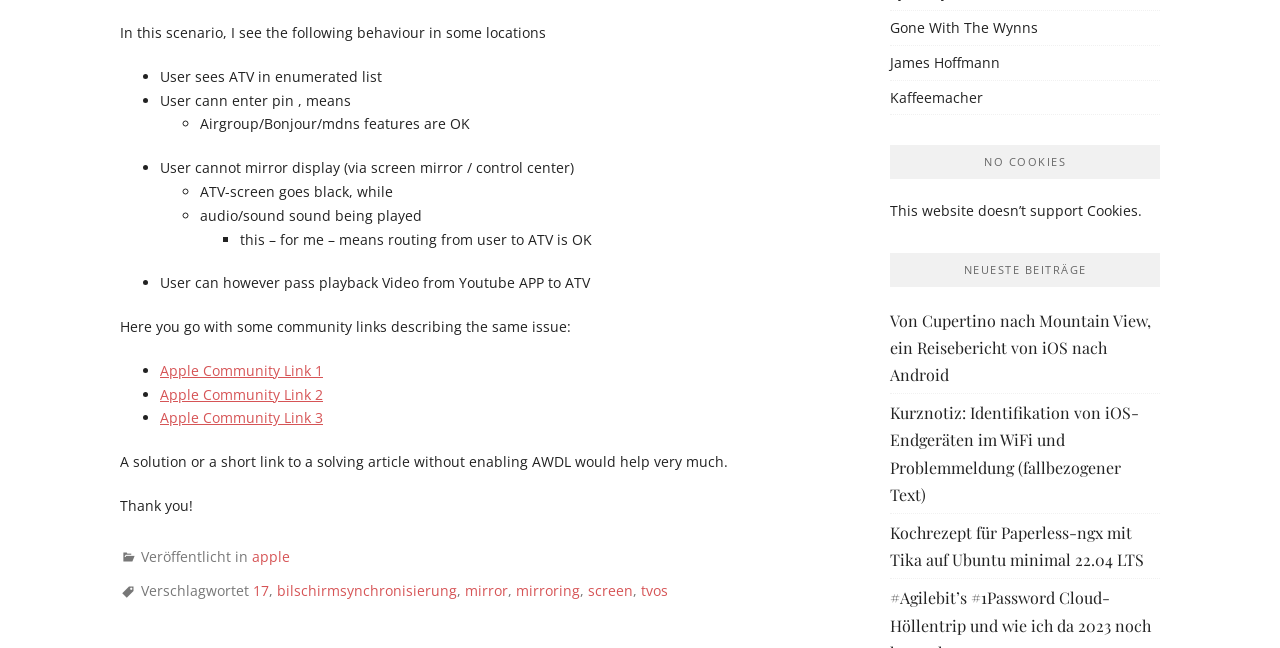Specify the bounding box coordinates of the element's area that should be clicked to execute the given instruction: "Click on the link 'Gone With The Wynns'". The coordinates should be four float numbers between 0 and 1, i.e., [left, top, right, bottom].

[0.695, 0.028, 0.811, 0.057]